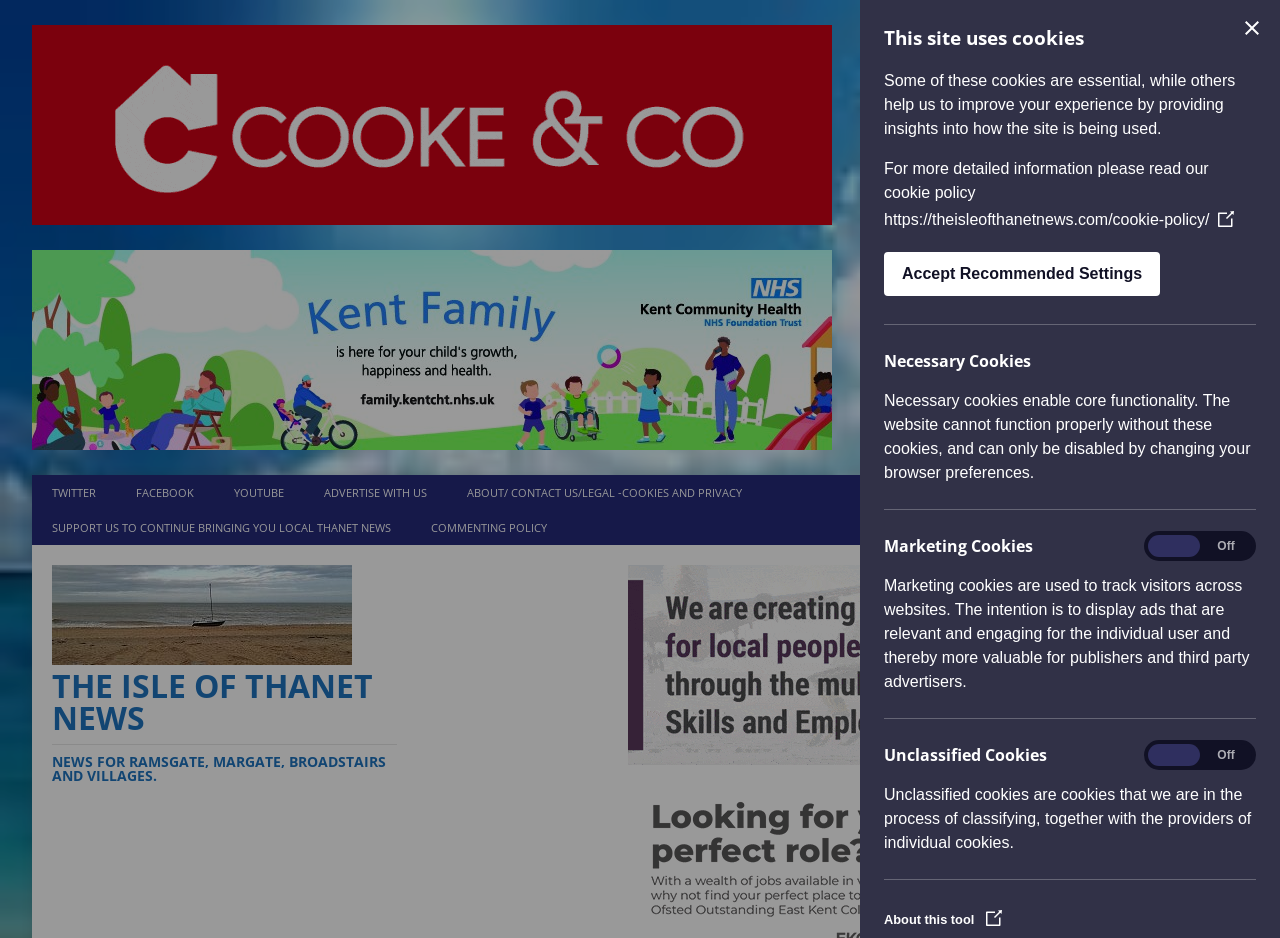Determine and generate the text content of the webpage's headline.

Government pledge to ‘tackle cowboy parking firms’